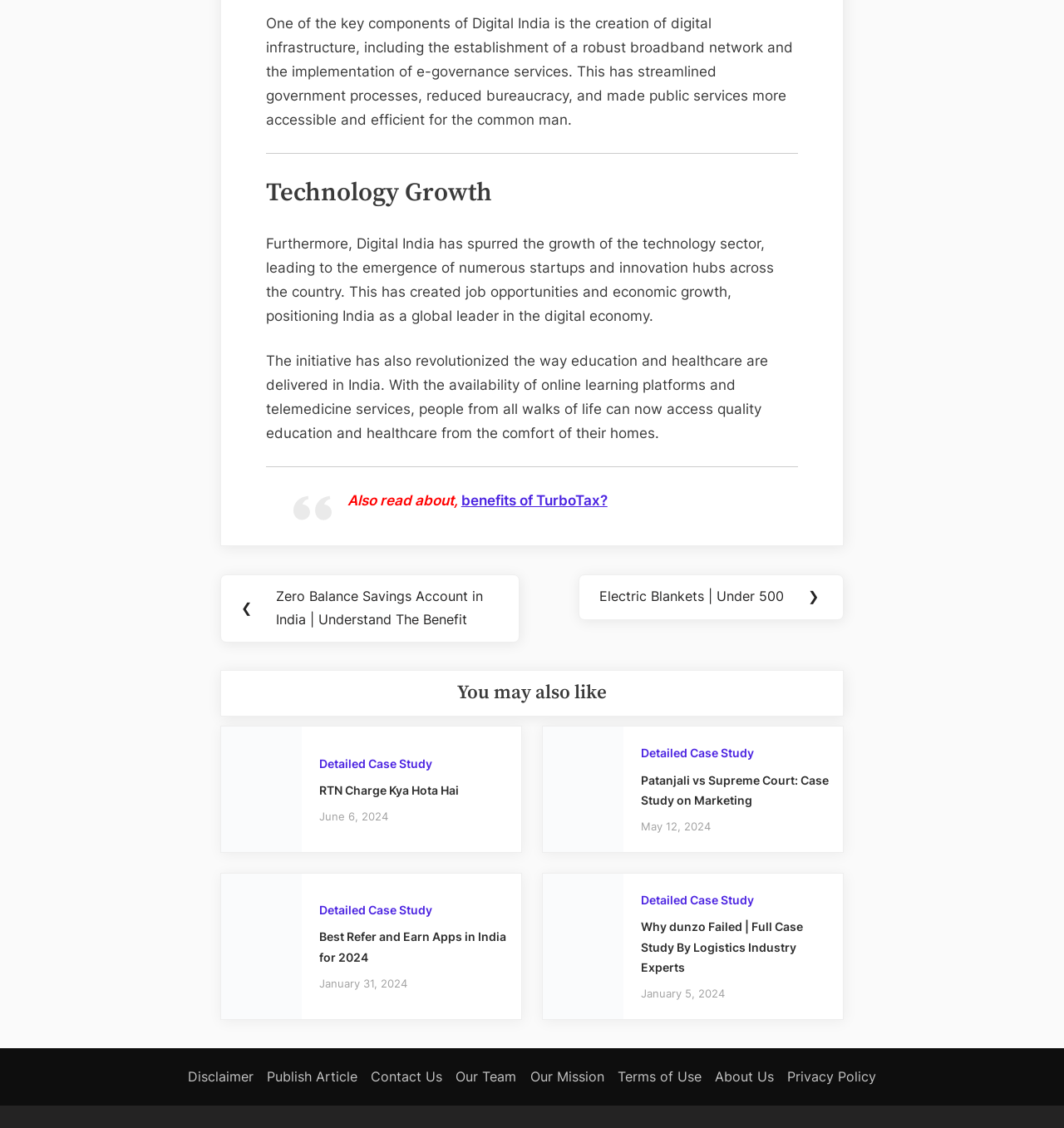Identify the bounding box for the UI element specified in this description: "Detailed Case Study". The coordinates must be four float numbers between 0 and 1, formatted as [left, top, right, bottom].

[0.3, 0.8, 0.406, 0.813]